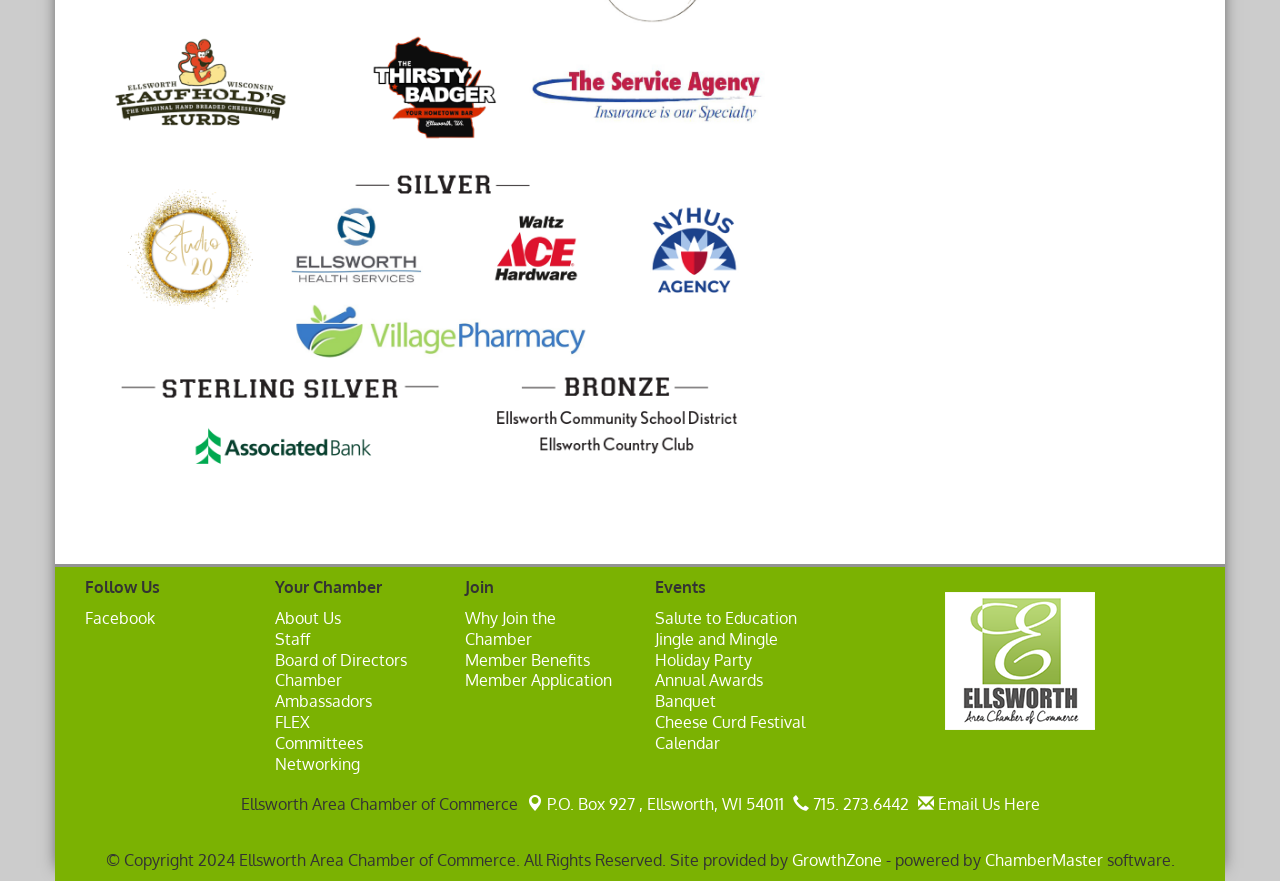Locate the bounding box coordinates of the element I should click to achieve the following instruction: "Learn about the Chamber Ambassadors".

[0.215, 0.761, 0.291, 0.807]